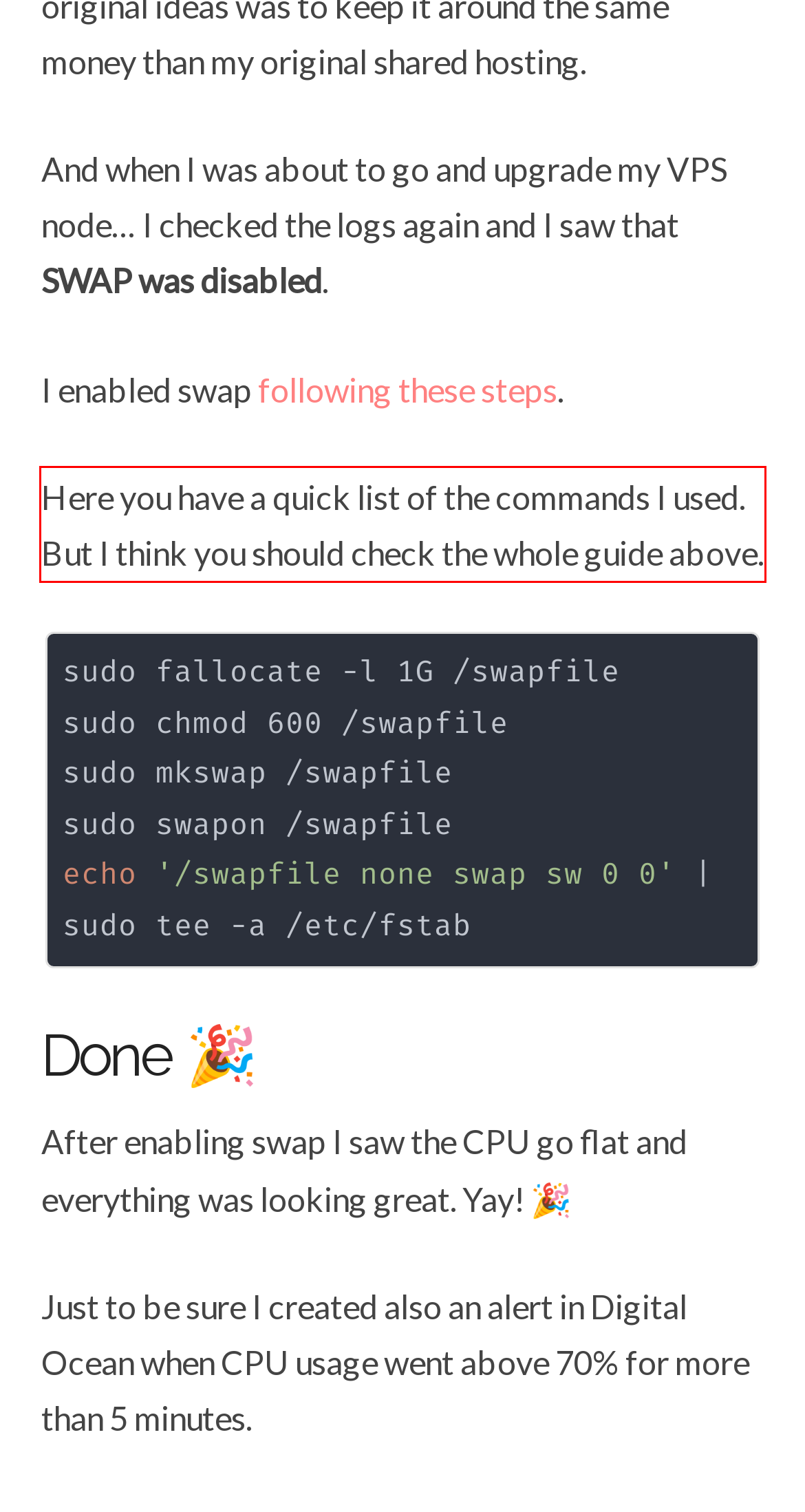Using the provided screenshot, read and generate the text content within the red-bordered area.

Here you have a quick list of the commands I used. But I think you should check the whole guide above.